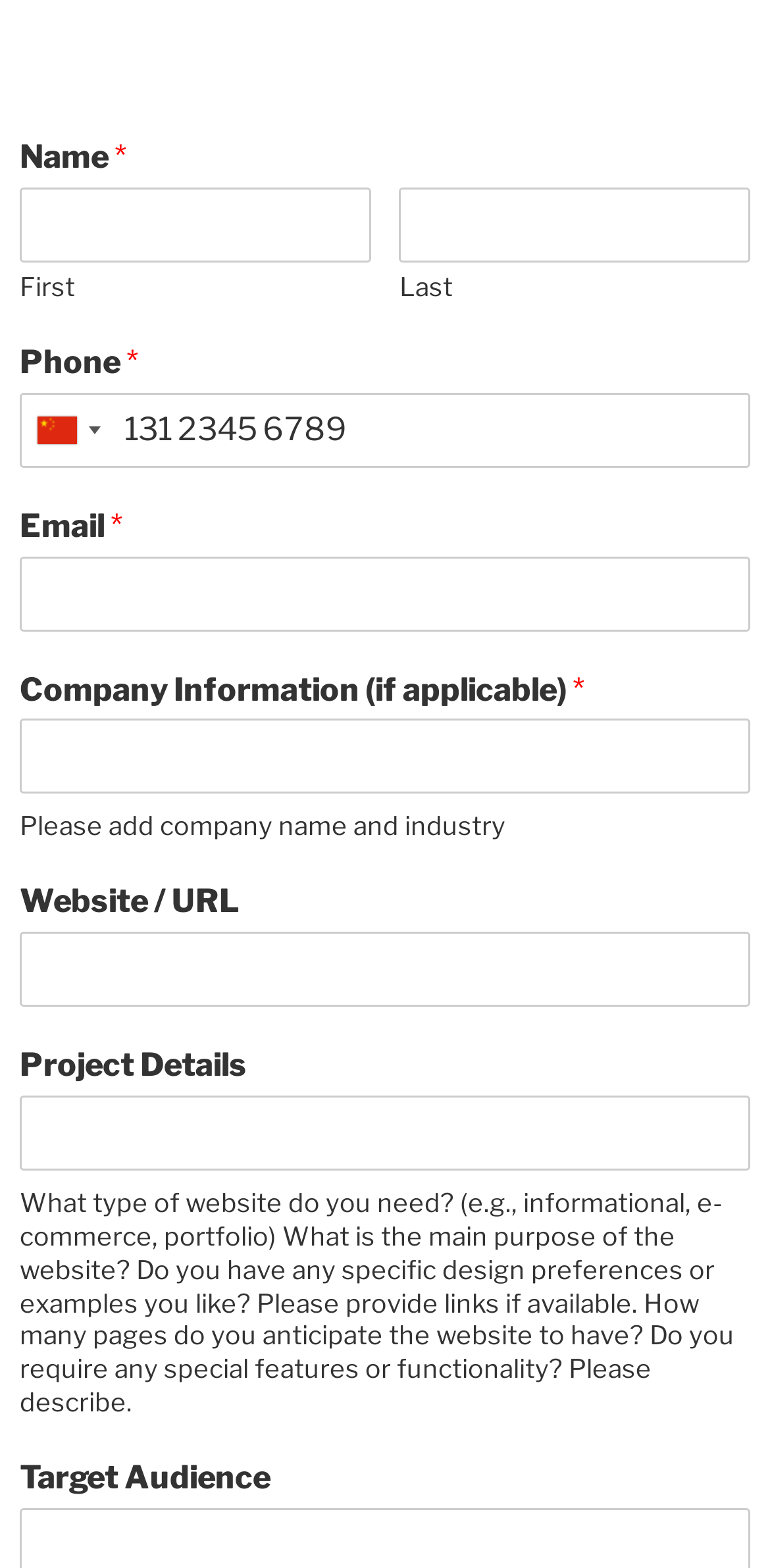Return the bounding box coordinates of the UI element that corresponds to this description: "parent_node: Website / URL name="wpforms[fields][7]"". The coordinates must be given as four float numbers in the range of 0 and 1, [left, top, right, bottom].

[0.026, 0.594, 0.974, 0.642]